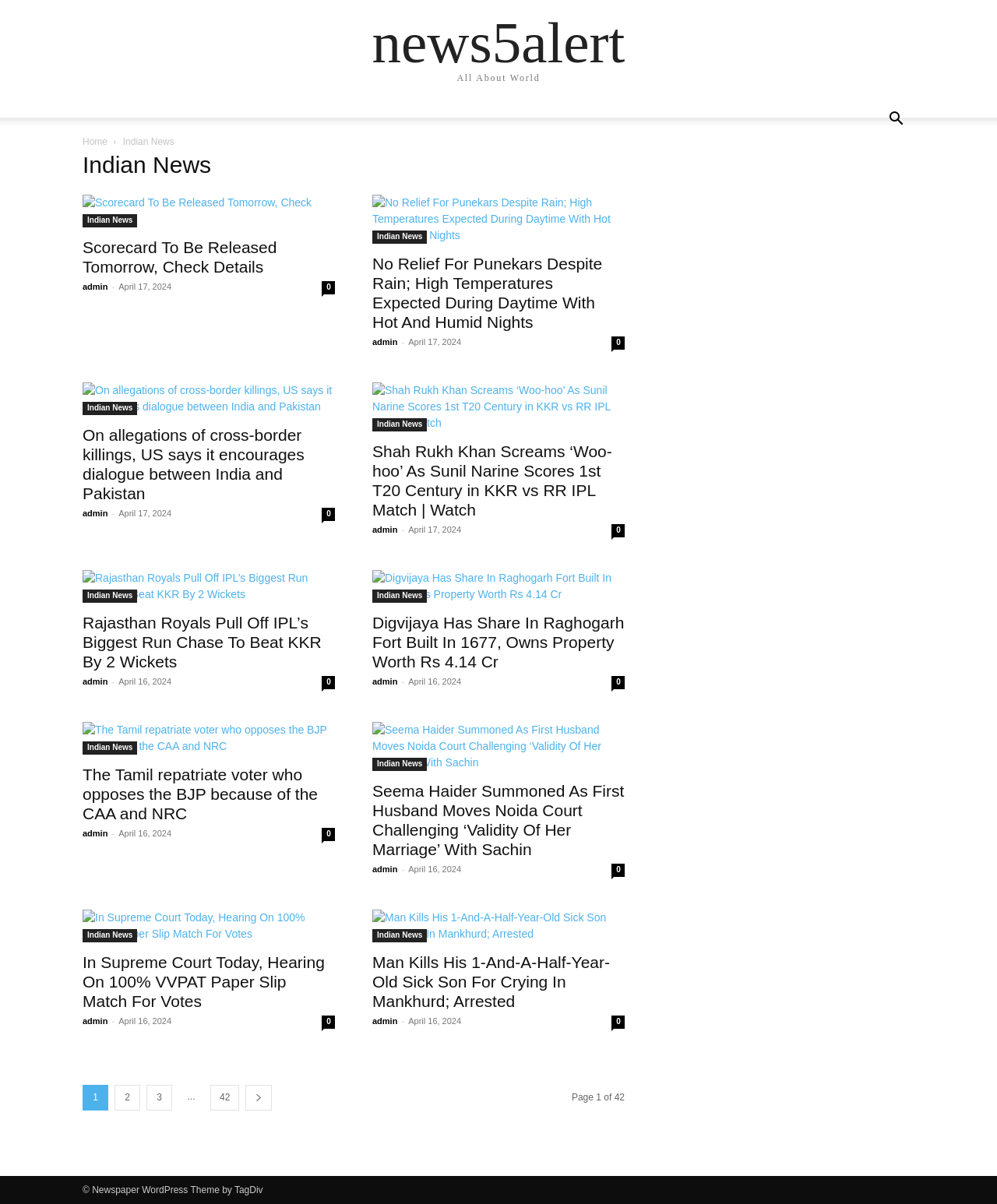Please specify the bounding box coordinates of the region to click in order to perform the following instruction: "visit the 'Home' page".

[0.083, 0.113, 0.108, 0.122]